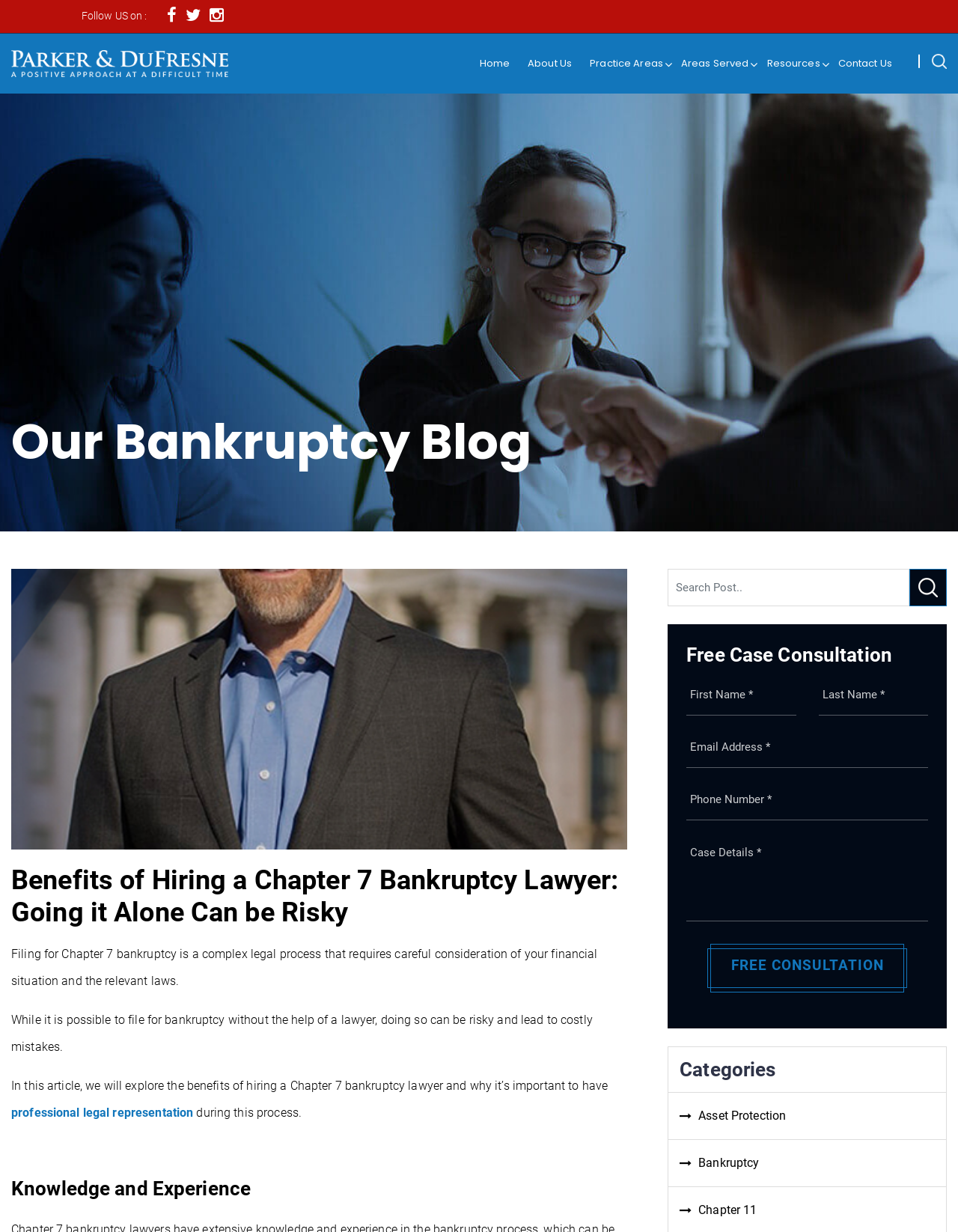Determine the bounding box coordinates of the clickable element necessary to fulfill the instruction: "View previous post". Provide the coordinates as four float numbers within the 0 to 1 range, i.e., [left, top, right, bottom].

None